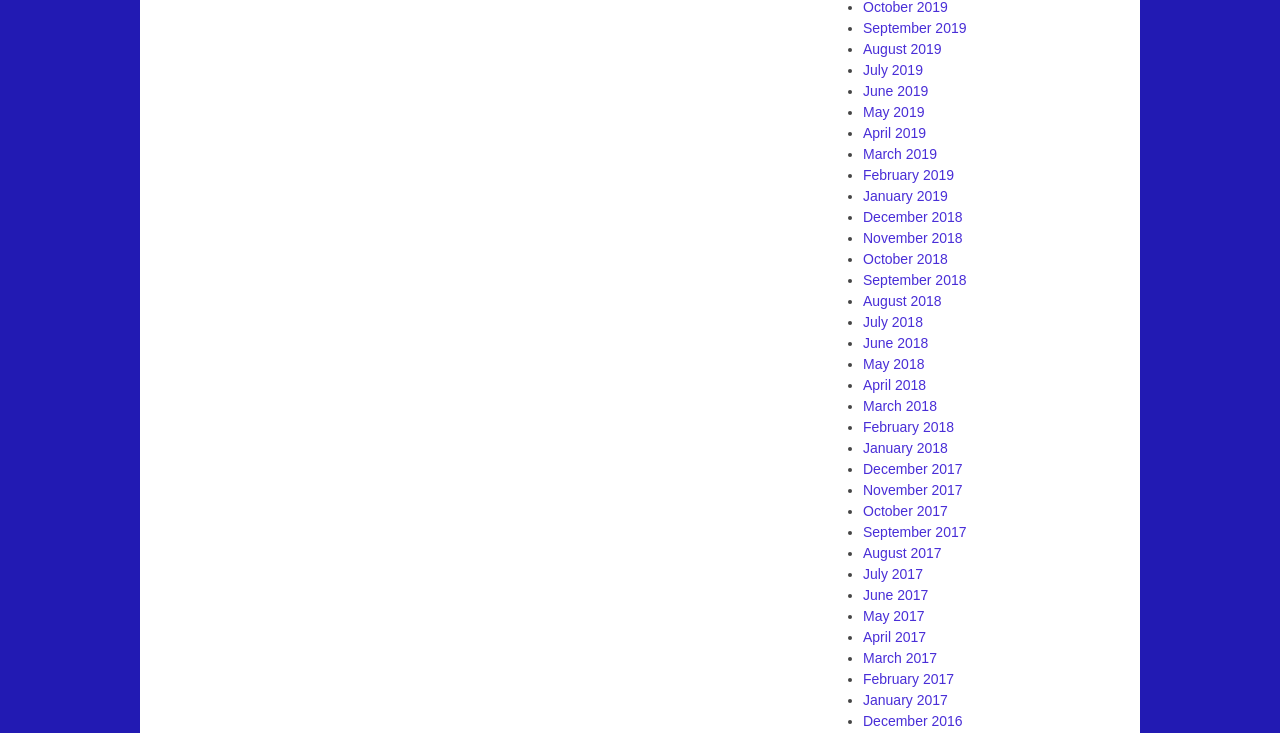Identify the bounding box coordinates for the UI element described as: "May 2018".

[0.674, 0.485, 0.722, 0.507]